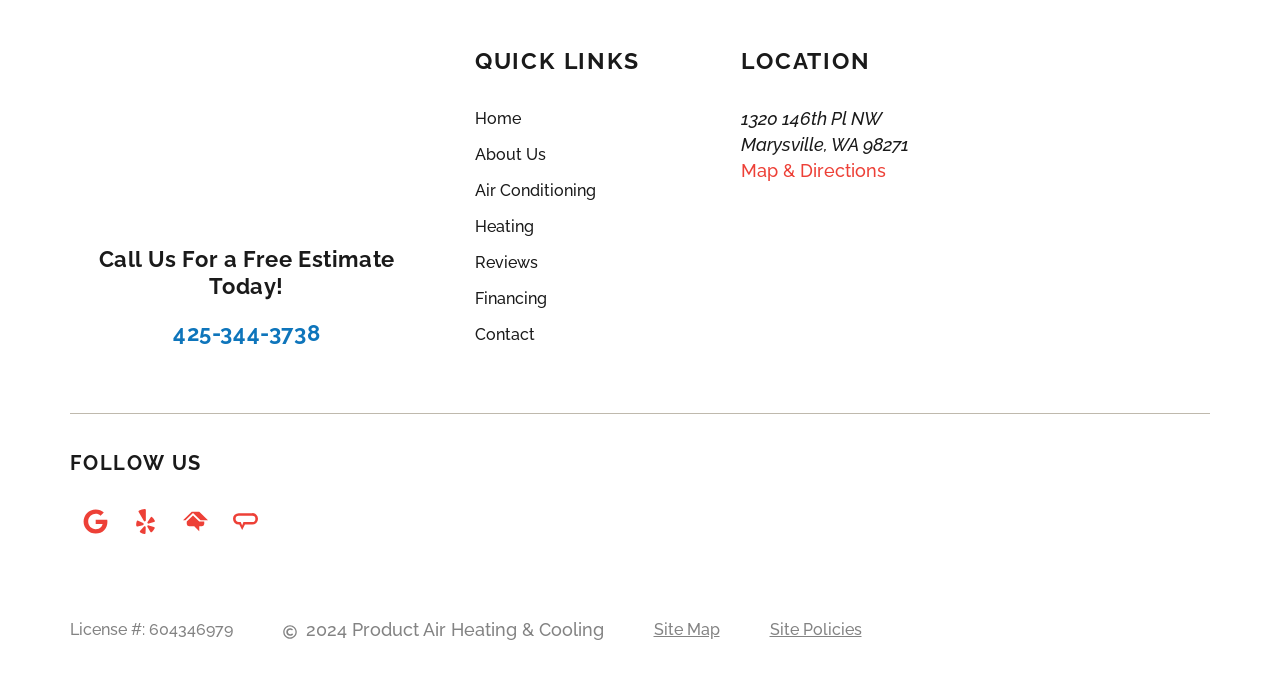Please provide the bounding box coordinate of the region that matches the element description: License #: 604346979. Coordinates should be in the format (top-left x, top-left y, bottom-right x, bottom-right y) and all values should be between 0 and 1.

[0.055, 0.917, 0.182, 0.955]